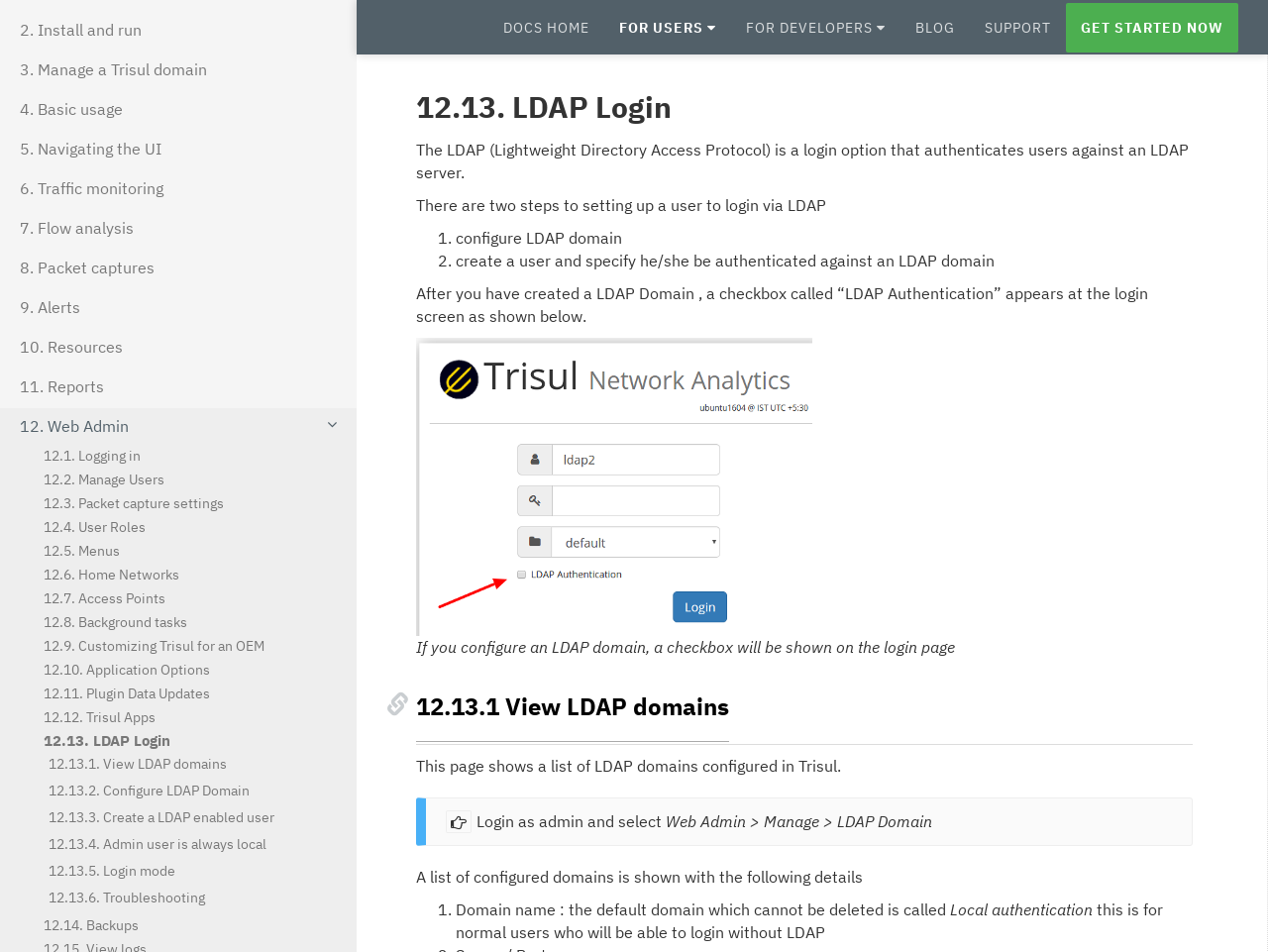Indicate the bounding box coordinates of the element that needs to be clicked to satisfy the following instruction: "Go to 'FOR USERS'". The coordinates should be four float numbers between 0 and 1, i.e., [left, top, right, bottom].

[0.477, 0.021, 0.577, 0.073]